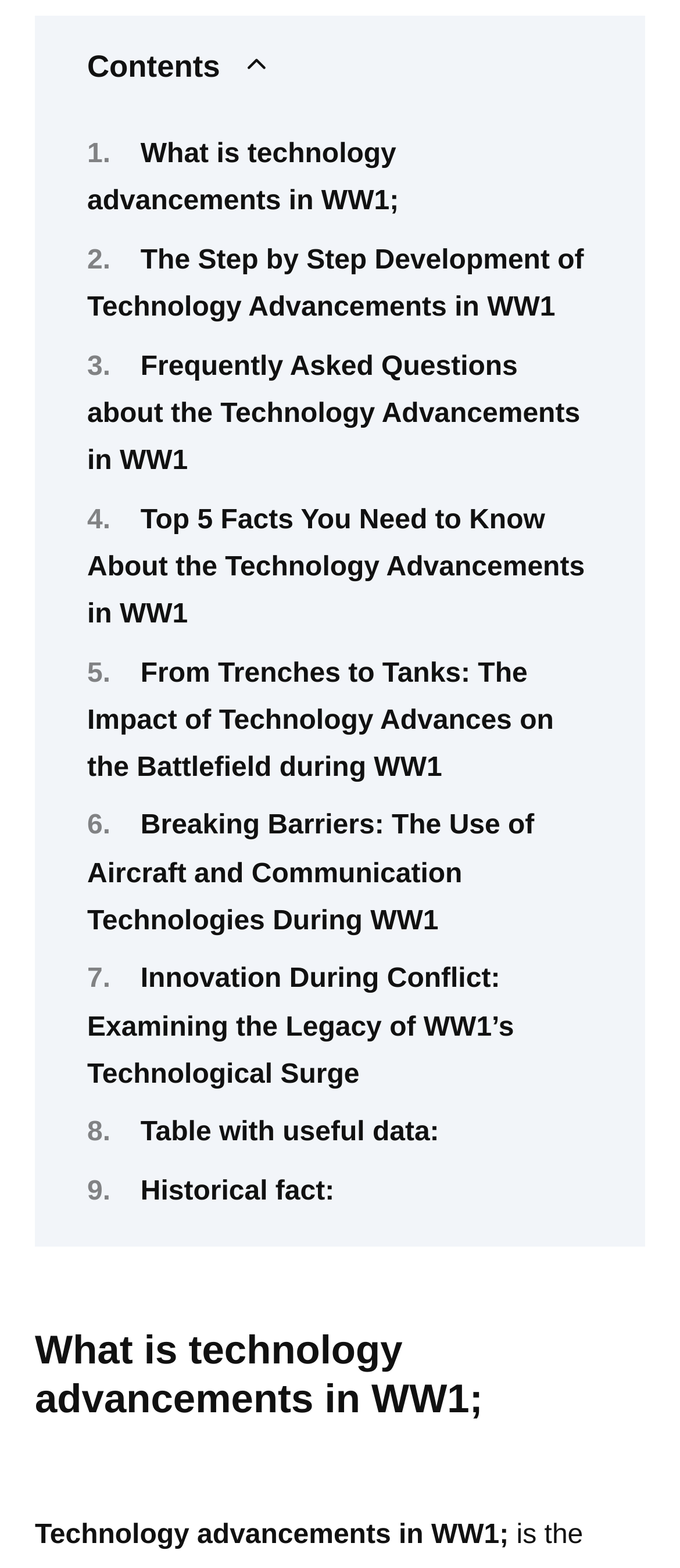Identify the bounding box coordinates necessary to click and complete the given instruction: "Read 'The Step by Step Development of Technology Advancements in WW1'".

[0.128, 0.157, 0.859, 0.206]